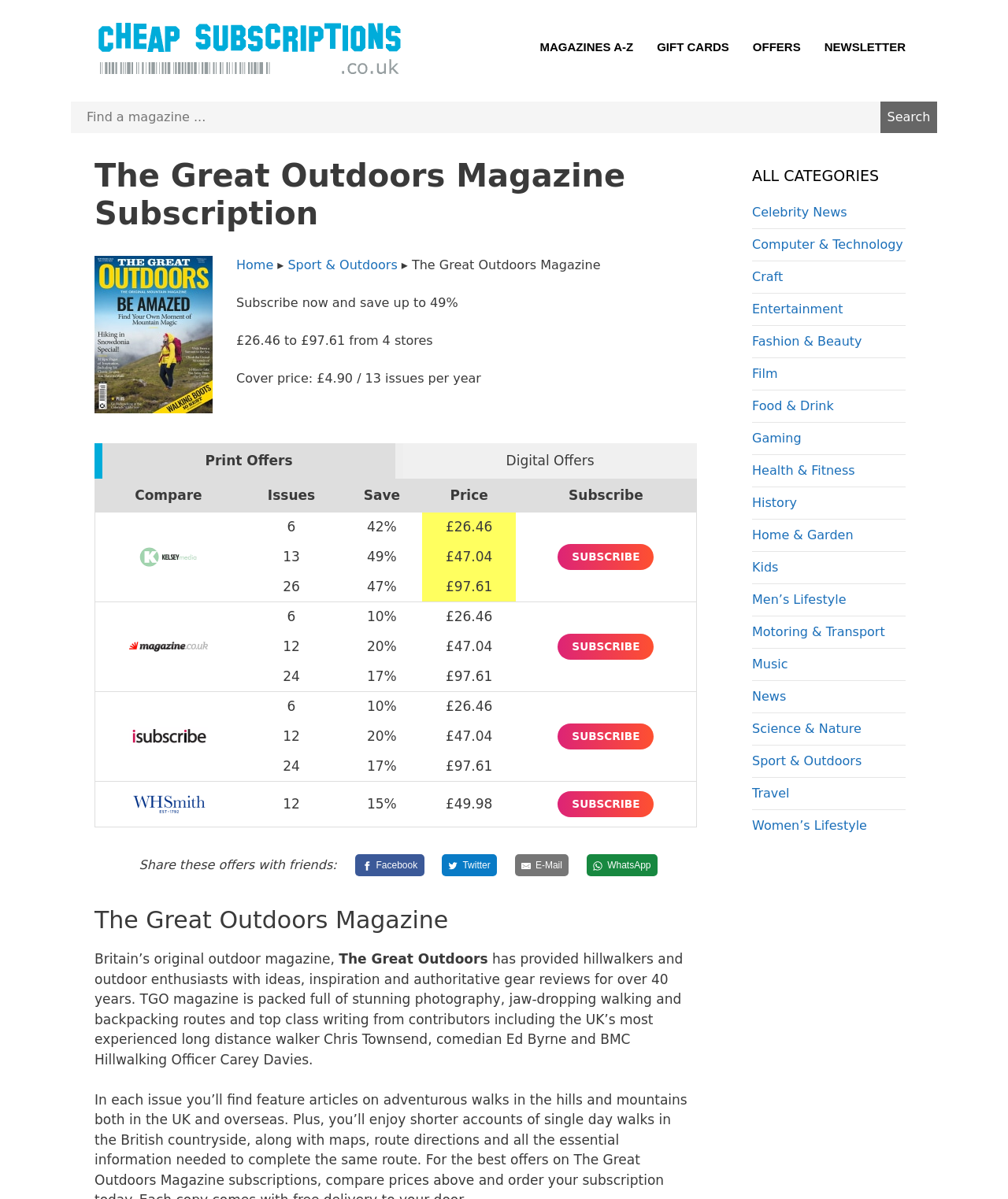Please specify the bounding box coordinates of the clickable region to carry out the following instruction: "Search for a magazine". The coordinates should be four float numbers between 0 and 1, in the format [left, top, right, bottom].

[0.07, 0.085, 0.873, 0.111]